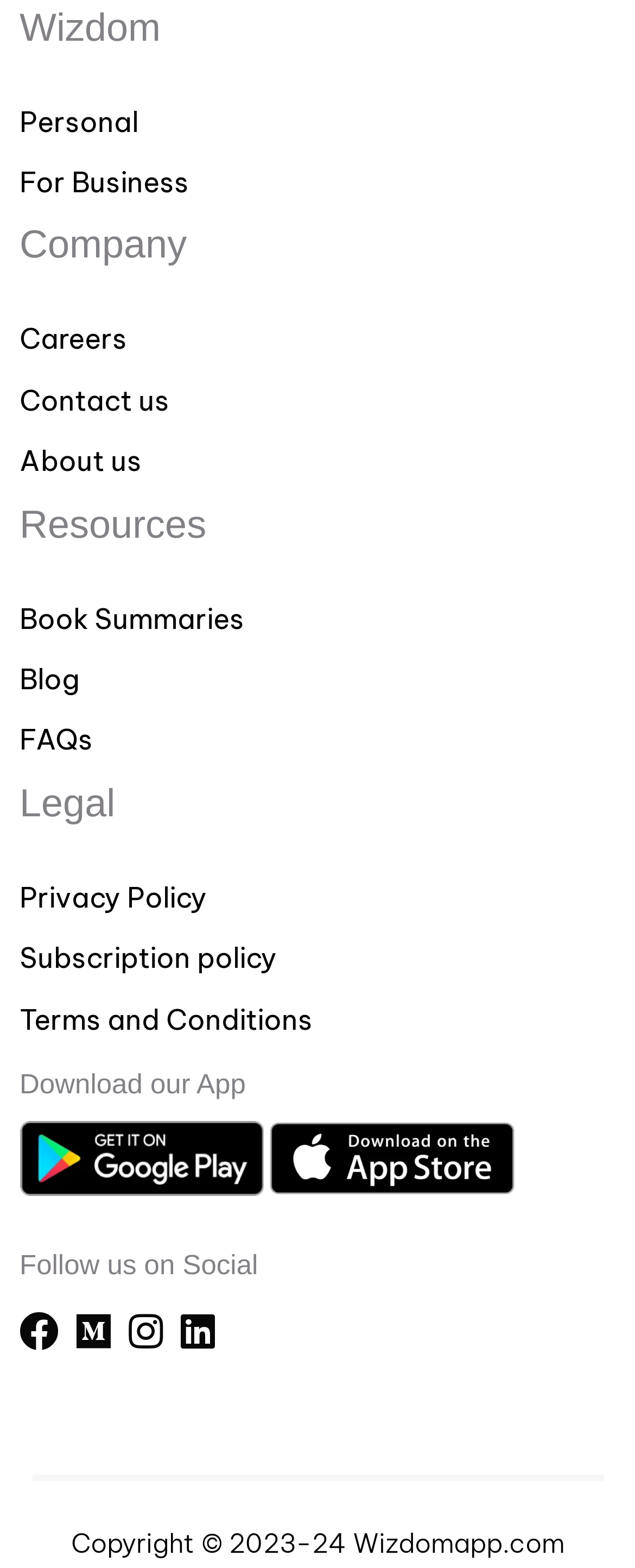Bounding box coordinates are specified in the format (top-left x, top-left y, bottom-right x, bottom-right y). All values are floating point numbers bounded between 0 and 1. Please provide the bounding box coordinate of the region this sentence describes: parent_node: Download our App

[0.426, 0.727, 0.81, 0.747]